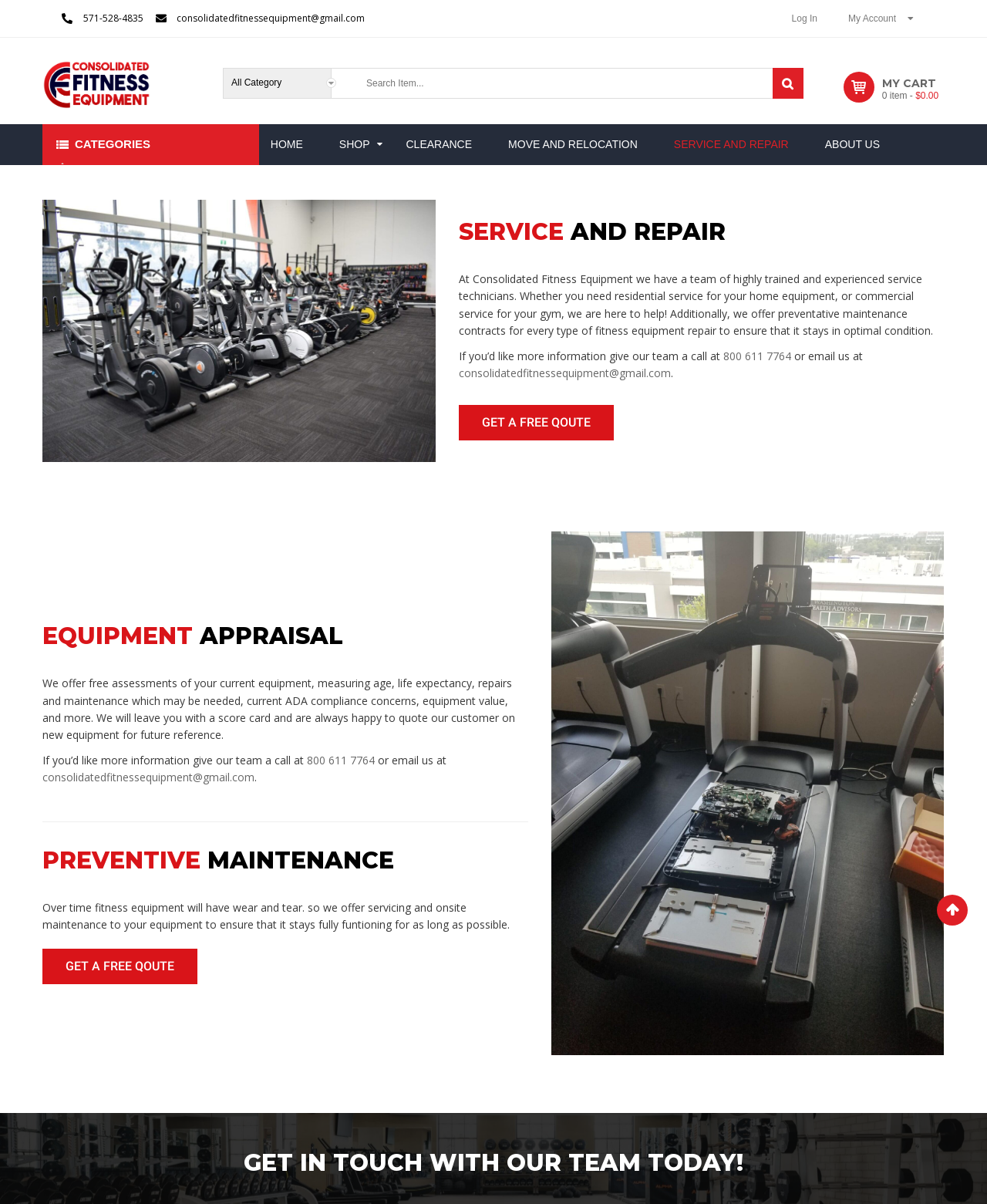Give a full account of the webpage's elements and their arrangement.

The webpage is about Consolidated Fitness Equipment, a company that provides fitness equipment repair and maintenance services for residential and commercial gyms. 

At the top left corner, there is a logo of the company. Next to it, there are contact information, including a phone number and an email address. On the top right corner, there are links to "Log In" and "My Account" with a dropdown menu. 

Below the top section, there is a search bar with a magnifying glass icon on the right side. To the right of the search bar, there is a "MY CART" section with a link to view the cart contents. 

The main navigation menu is located below the search bar, with links to "HOME", "SHOP", "CLEARANCE", "MOVE AND RELOCATION", "SERVICE AND REPAIR", and "ABOUT US". 

The main content of the webpage is divided into three sections. The first section is about the "SERVICE AND REPAIR" service, which provides residential and commercial fitness equipment repair services. There is a paragraph of text describing the service, followed by a call-to-action link to get a free quote. 

The second section is about "EQUIPMENT APPRAISAL", which offers free assessments of current equipment. There is a paragraph of text describing the service, followed by contact information and a call-to-action link to get a free quote. 

The third section is about "PREVENTIVE MAINTENANCE", which provides servicing and onsite maintenance to ensure equipment stays fully functional. There is a paragraph of text describing the service, followed by a call-to-action link to get a free quote. 

At the bottom of the webpage, there is a call-to-action heading "GET IN TOUCH WITH OUR TEAM TODAY!" and a social media link on the right side.